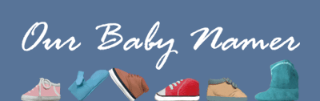What is the purpose of the baby shoes in the image?
Please look at the screenshot and answer using one word or phrase.

To enhance sentiment of joy